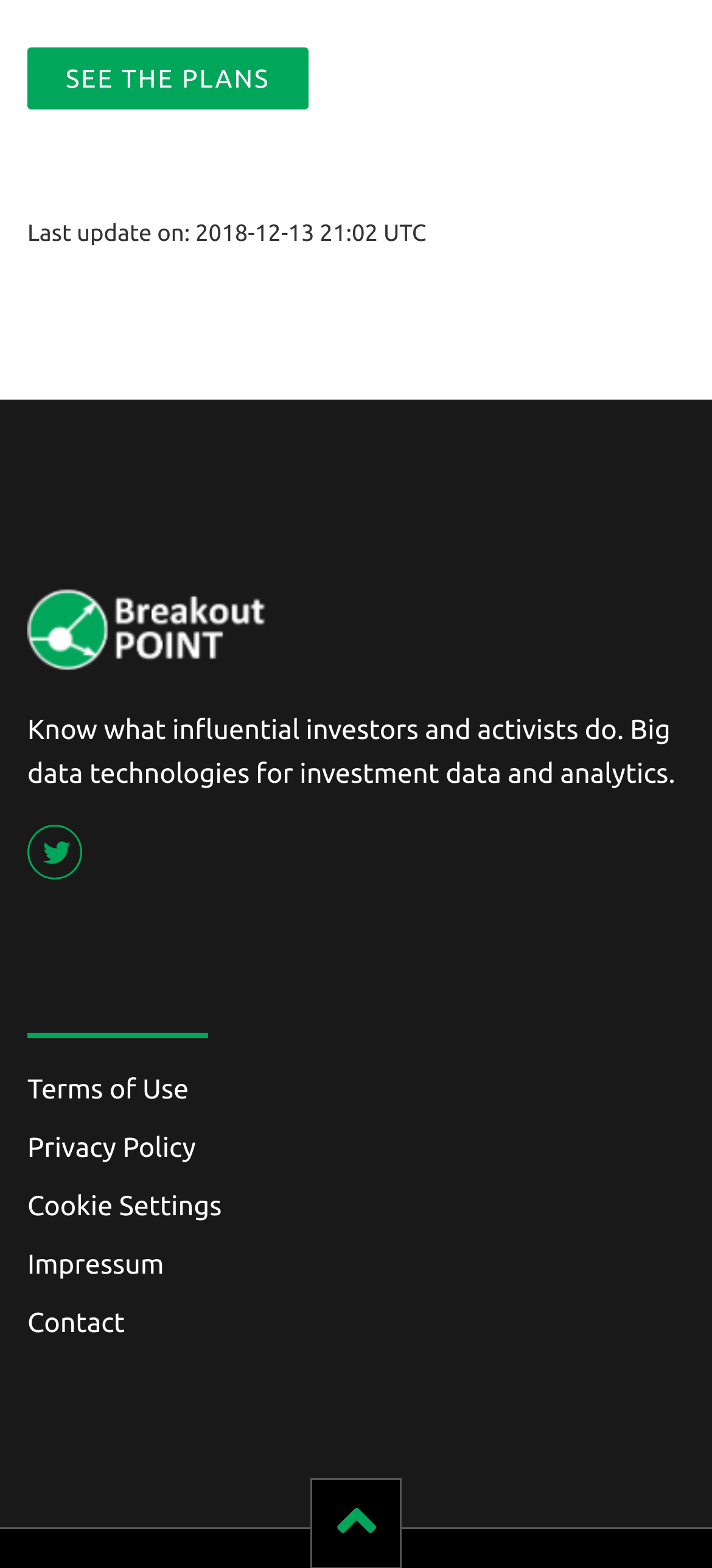Provide the bounding box for the UI element matching this description: "SEE THE PLANS".

[0.038, 0.03, 0.433, 0.069]